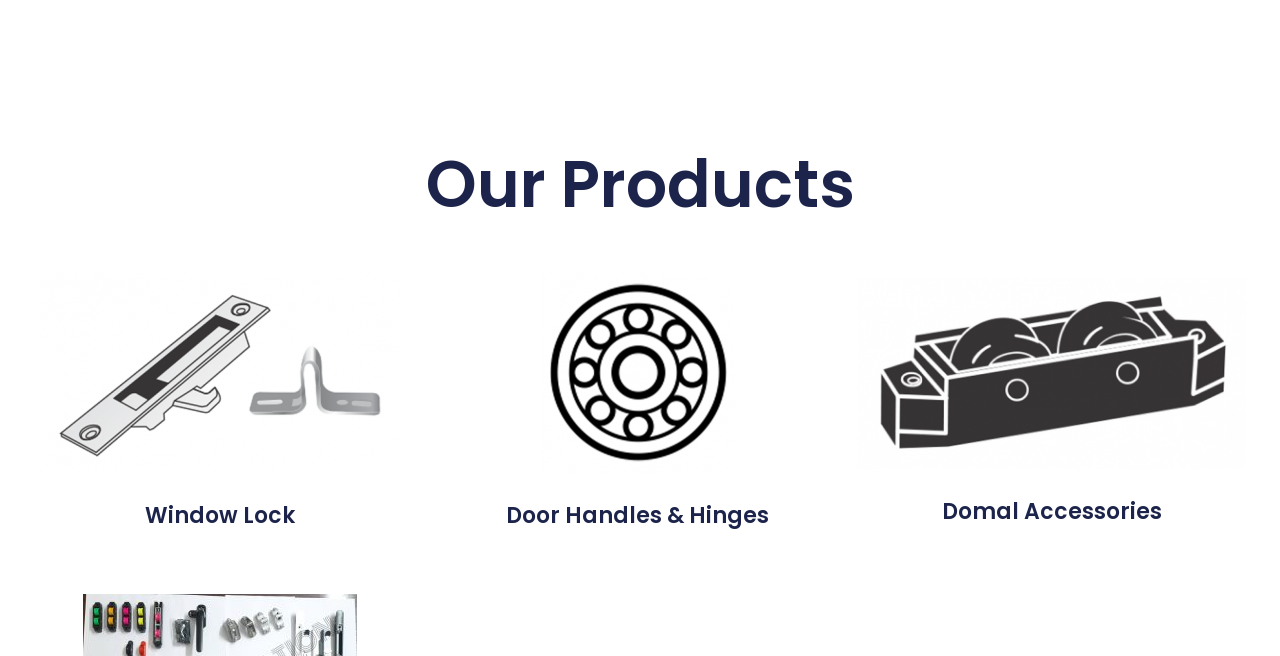Respond to the question below with a single word or phrase: What is the link text for the 'Window Lock' product?

Window Lock